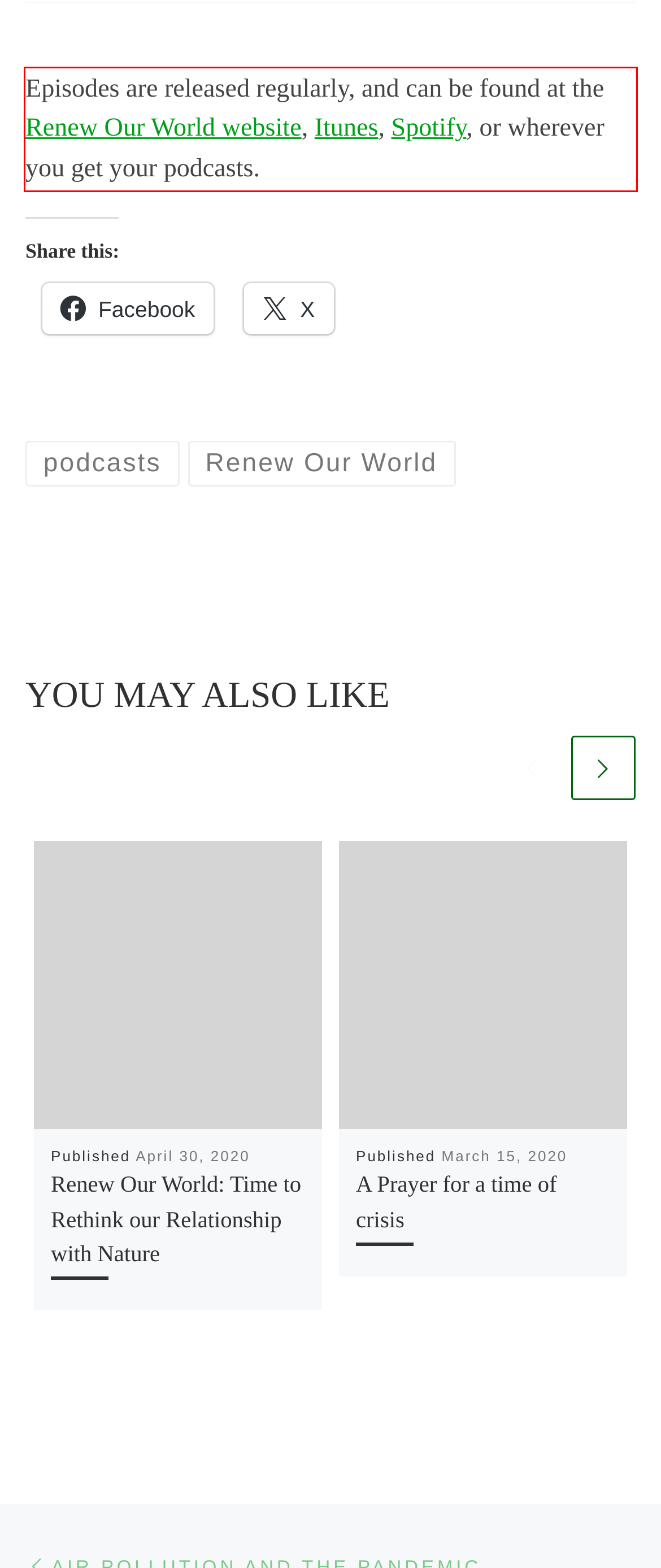You are provided with a screenshot of a webpage featuring a red rectangle bounding box. Extract the text content within this red bounding box using OCR.

Episodes are released regularly, and can be found at the Renew Our World website, Itunes, Spotify, or wherever you get your podcasts.